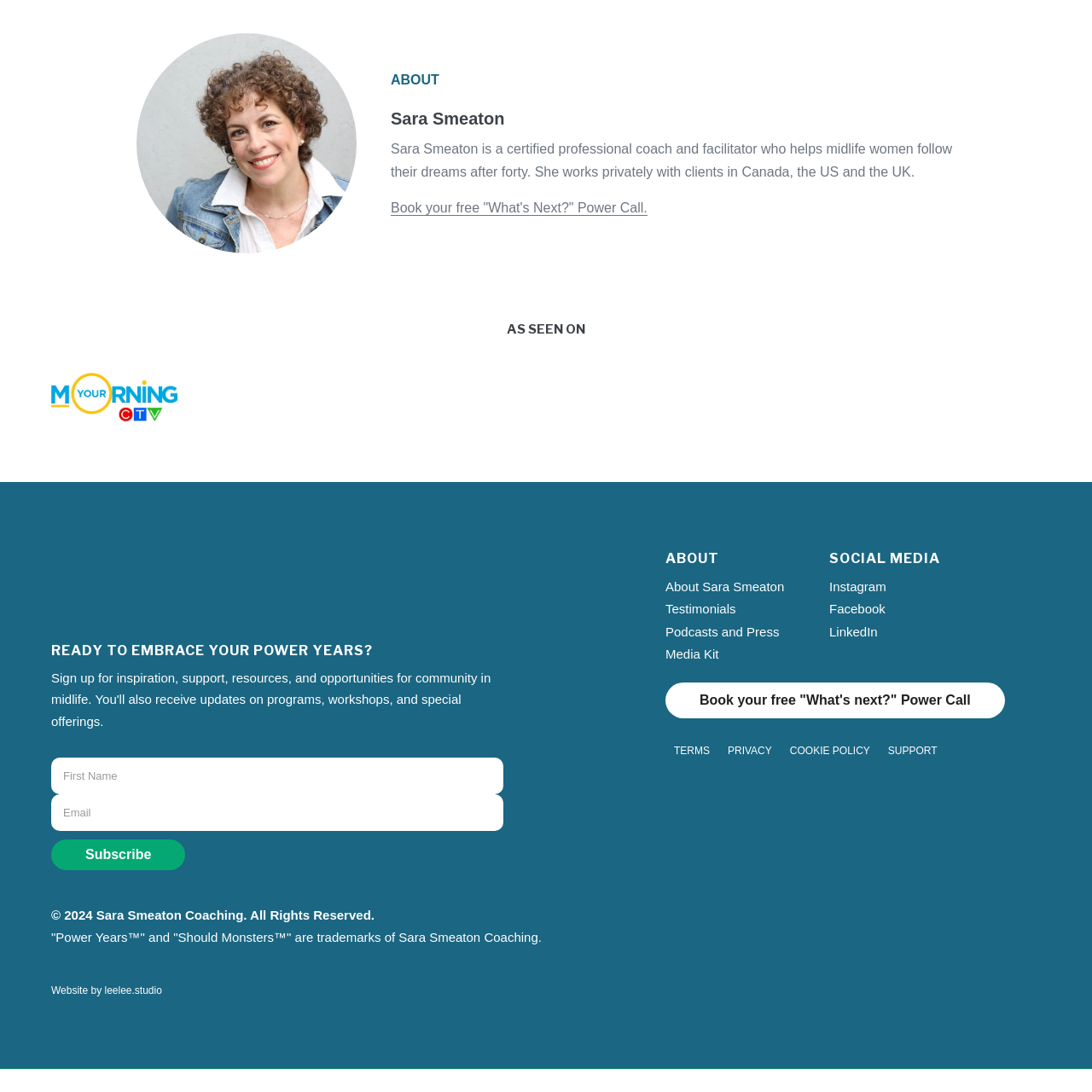What is the focus of Sara Smeaton's coaching?
Look closely at the image inside the red bounding box and answer the question with as much detail as possible.

Her coaching focuses on empowering midlife women to pursue their dreams, with a professional background that includes work with clients across Canada, the US, and the UK.